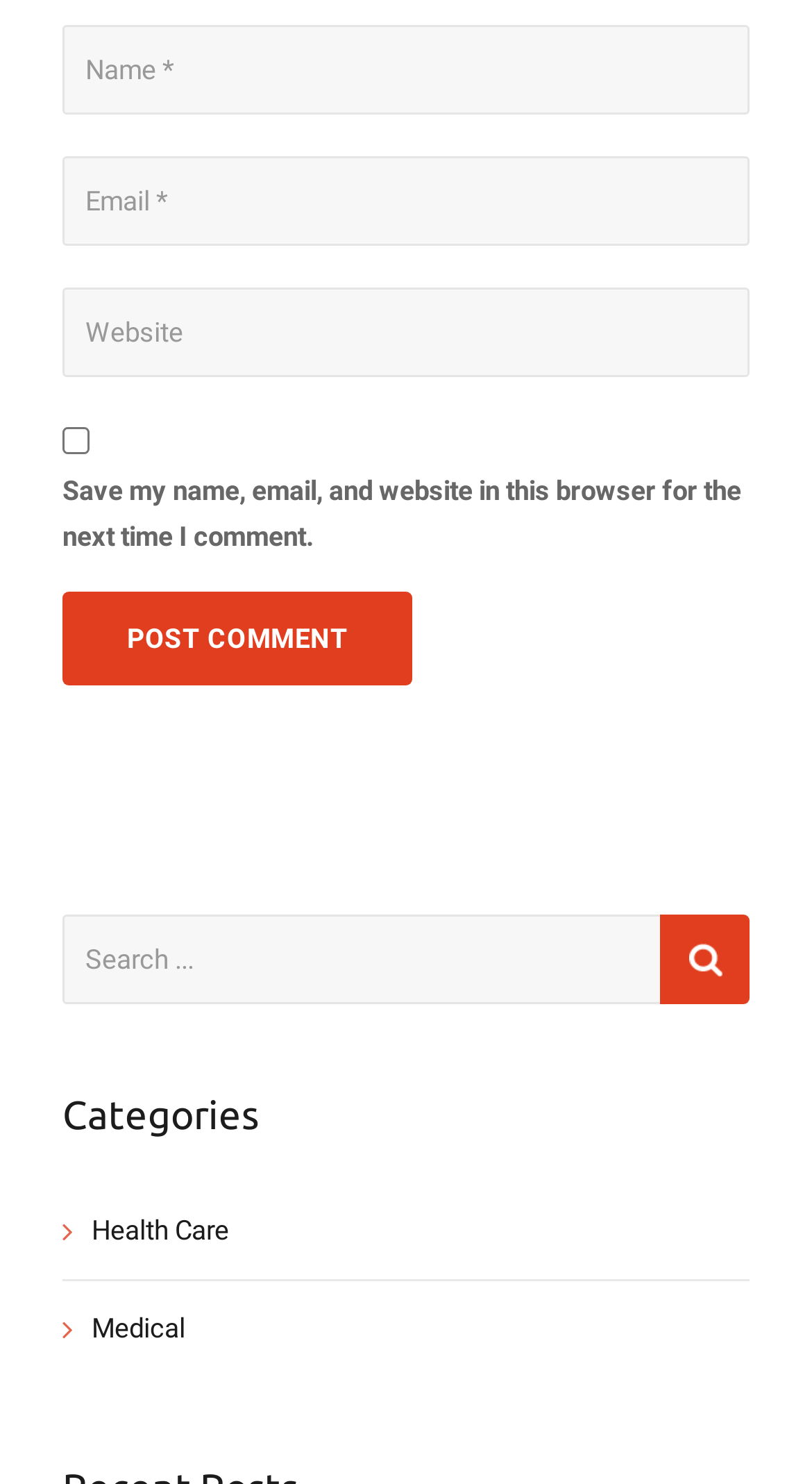Please identify the bounding box coordinates of the clickable region that I should interact with to perform the following instruction: "Check the save comment information box". The coordinates should be expressed as four float numbers between 0 and 1, i.e., [left, top, right, bottom].

[0.077, 0.288, 0.11, 0.306]